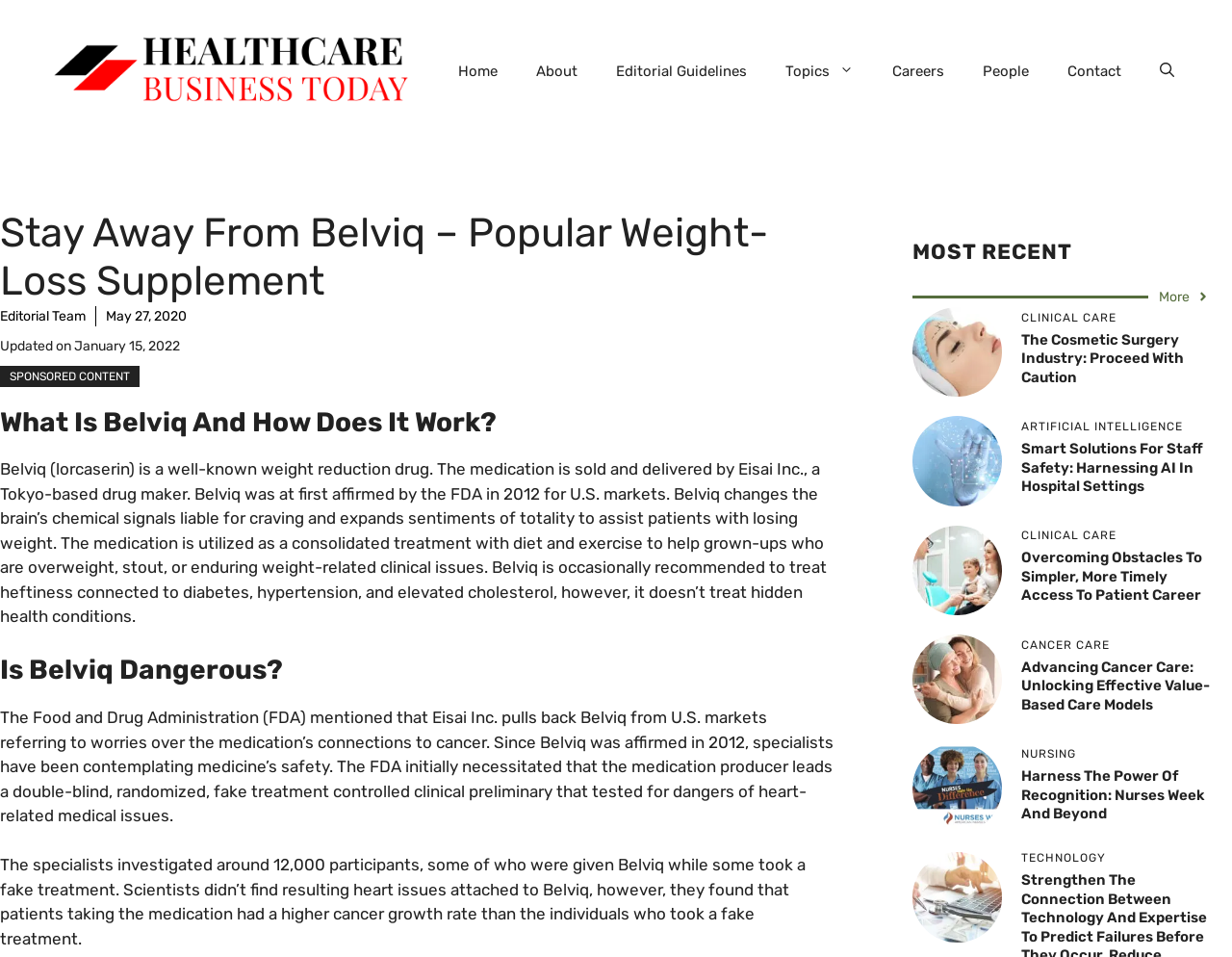When was Belviq first affirmed by the FDA?
Based on the image, answer the question with as much detail as possible.

According to the webpage content, Belviq was first affirmed by the FDA in 2012 for U.S. markets.